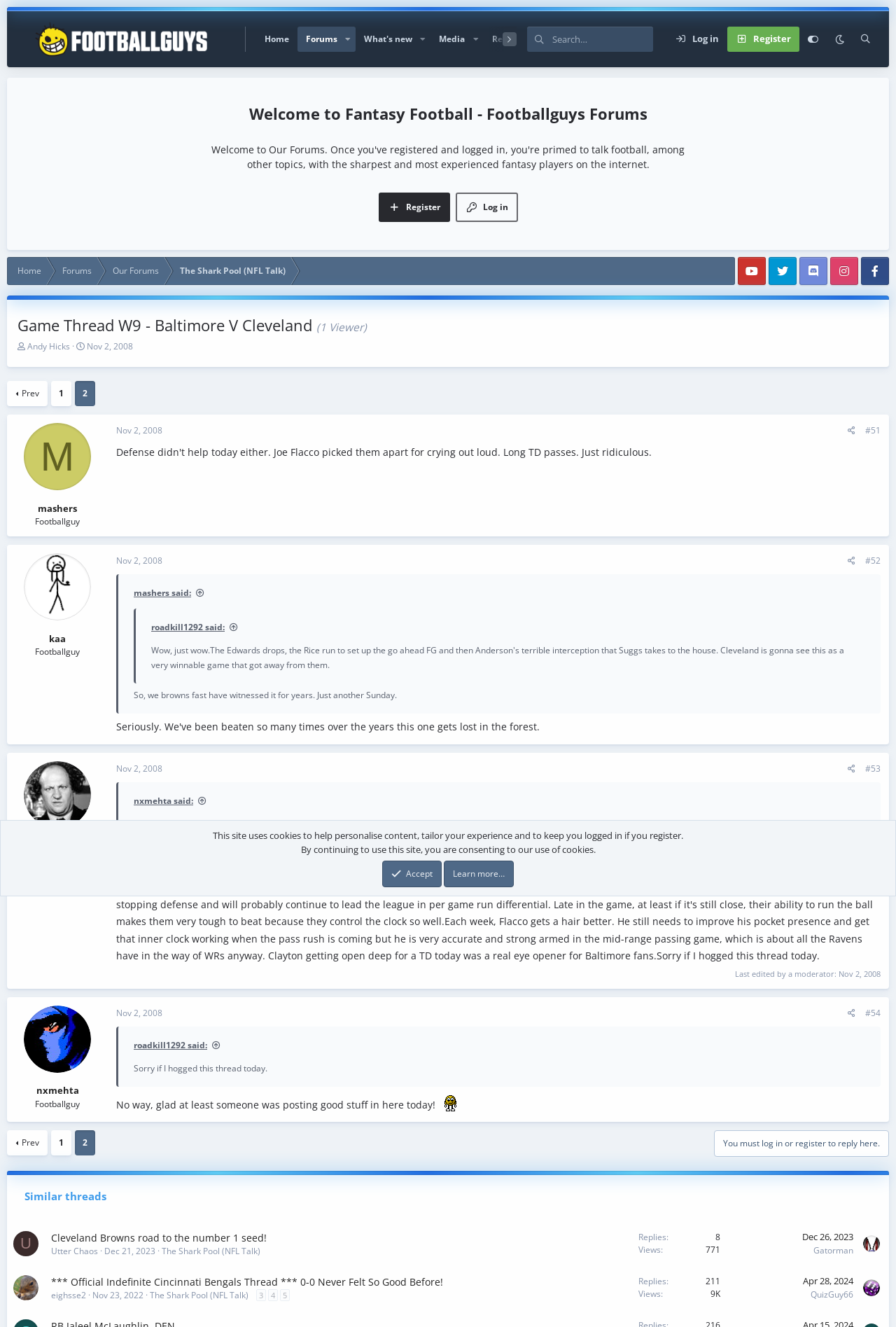Identify the bounding box coordinates of the area you need to click to perform the following instruction: "Search for something in the forum".

[0.616, 0.02, 0.729, 0.039]